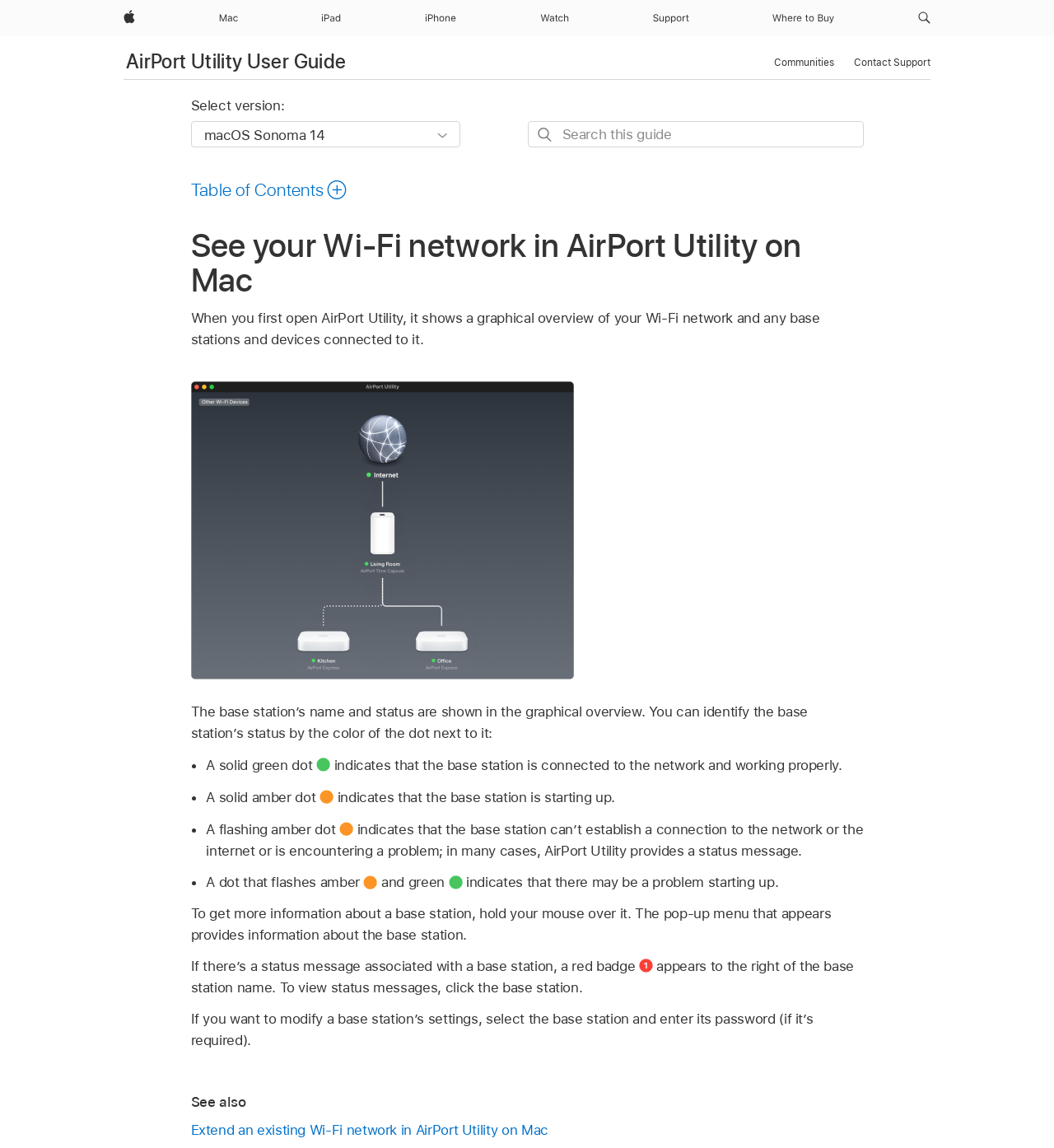What is the purpose of AirPort Utility?
Please respond to the question with as much detail as possible.

Based on the webpage, AirPort Utility is used to show a graphical overview of the Wi-Fi network and any base stations and devices connected to it, allowing users to get more information about a base station and modify its settings.